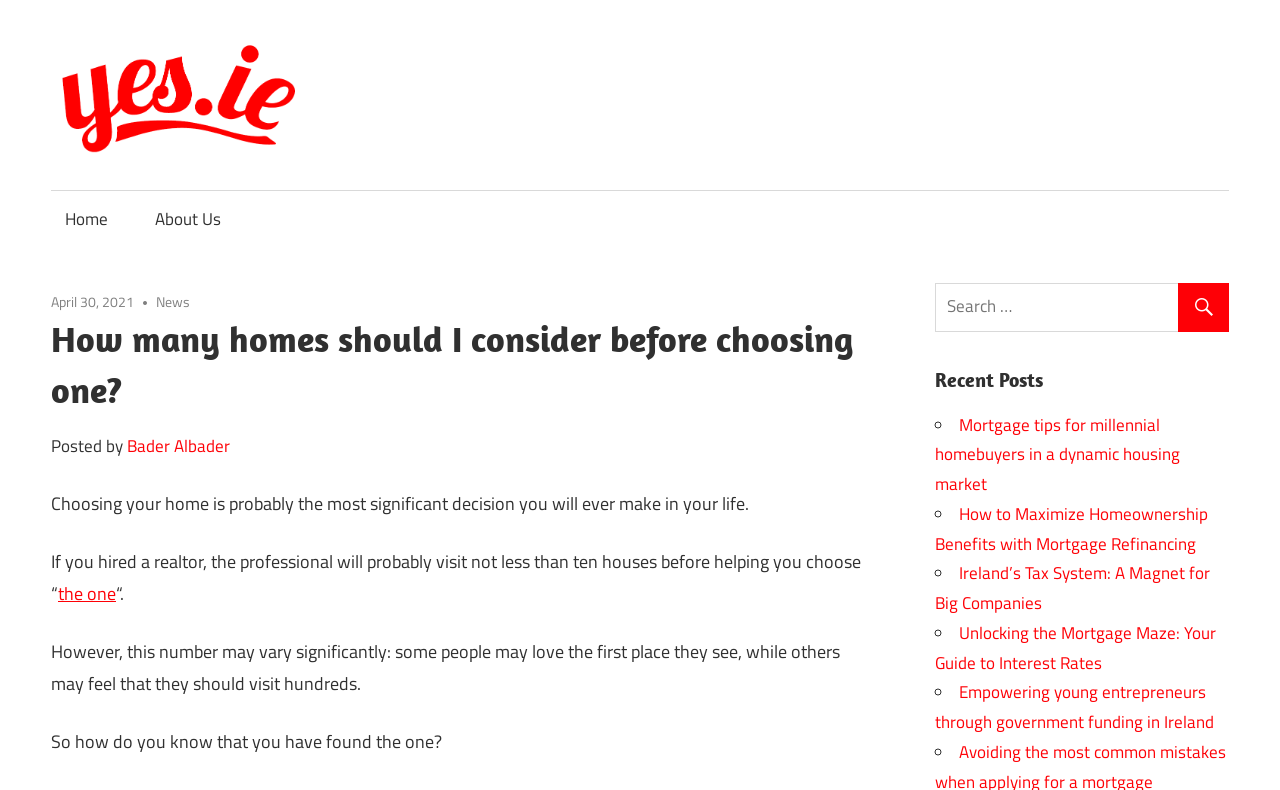Can you look at the image and give a comprehensive answer to the question:
How many recent posts are listed?

I counted the number of list markers (◦) and corresponding links under the 'Recent Posts' heading, and found that there are 5 recent posts listed.